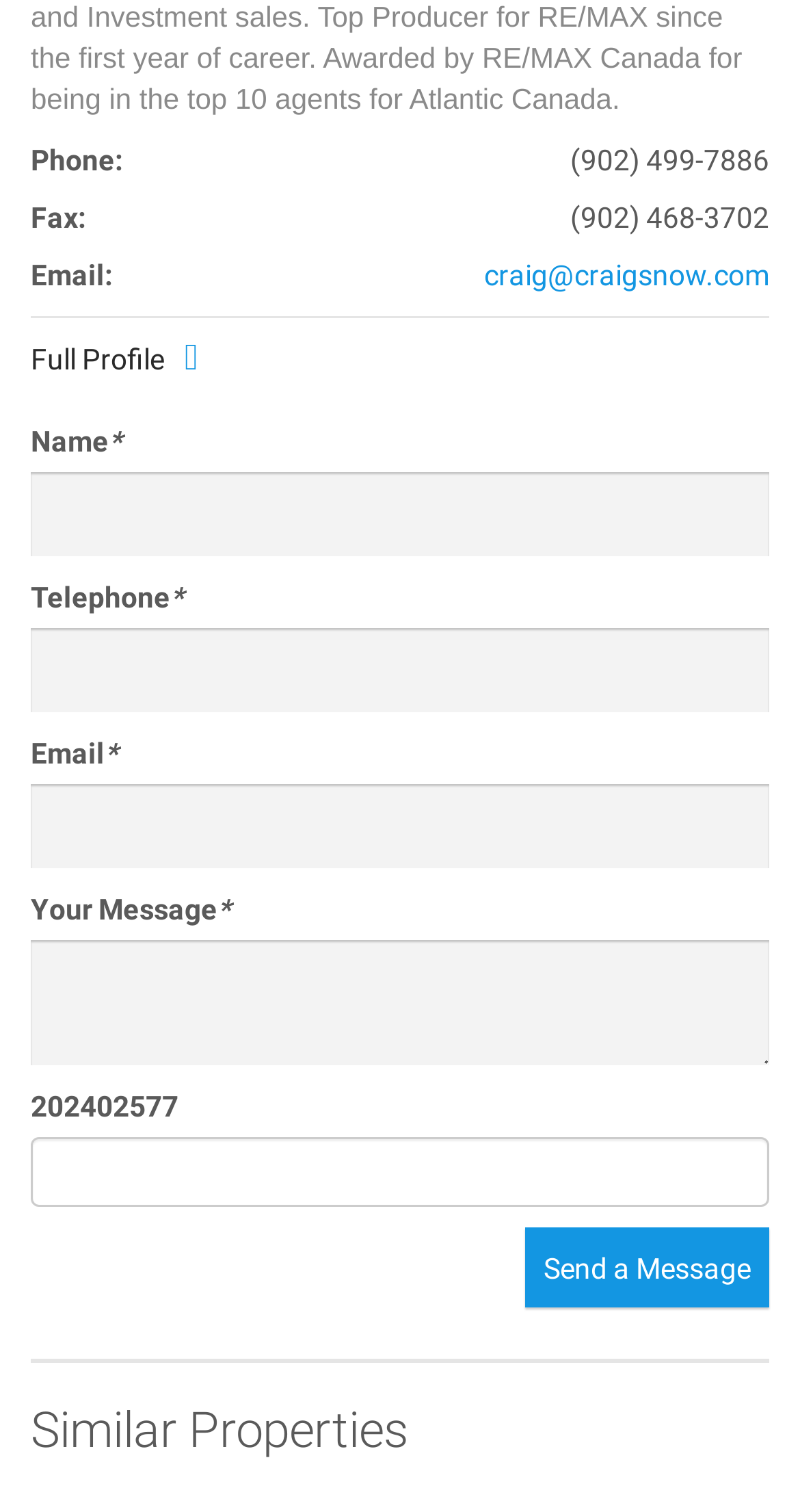Please indicate the bounding box coordinates of the element's region to be clicked to achieve the instruction: "Enter your name". Provide the coordinates as four float numbers between 0 and 1, i.e., [left, top, right, bottom].

[0.038, 0.312, 0.962, 0.368]